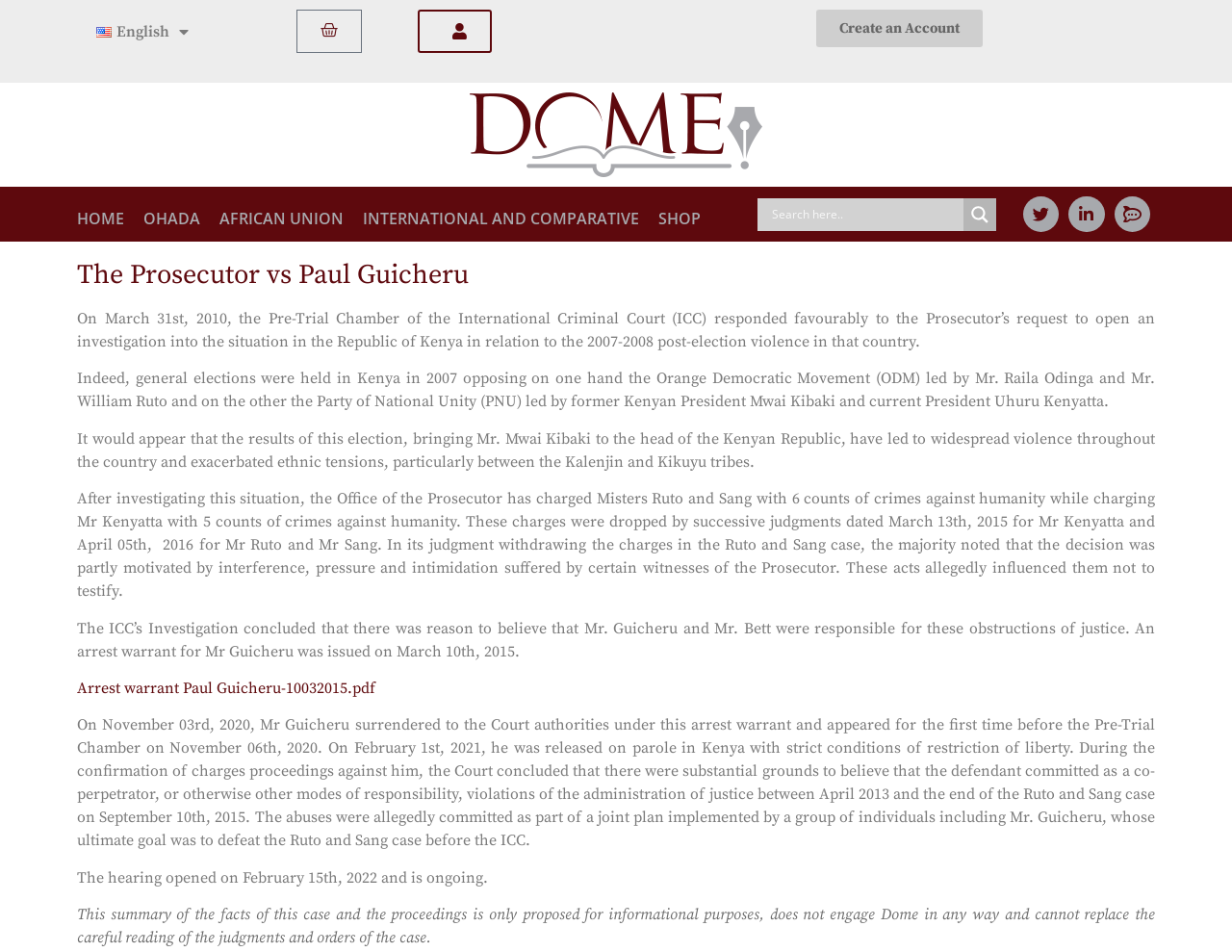Please find and report the bounding box coordinates of the element to click in order to perform the following action: "Visit Twitter page". The coordinates should be expressed as four float numbers between 0 and 1, in the format [left, top, right, bottom].

[0.83, 0.206, 0.859, 0.244]